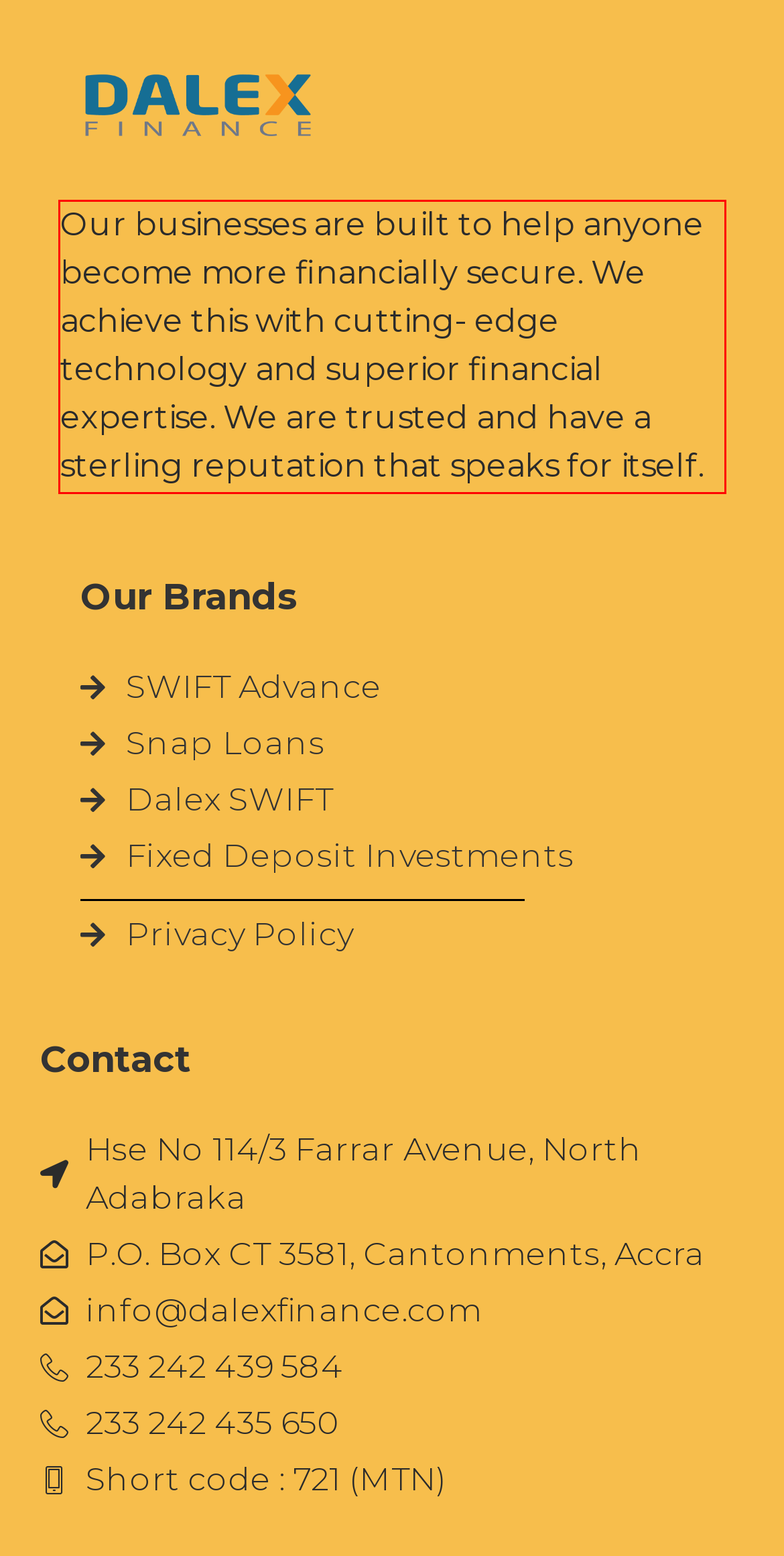Within the screenshot of the webpage, locate the red bounding box and use OCR to identify and provide the text content inside it.

Our businesses are built to help anyone become more financially secure. We achieve this with cutting- edge technology and superior financial expertise. We are trusted and have a sterling reputation that speaks for itself.